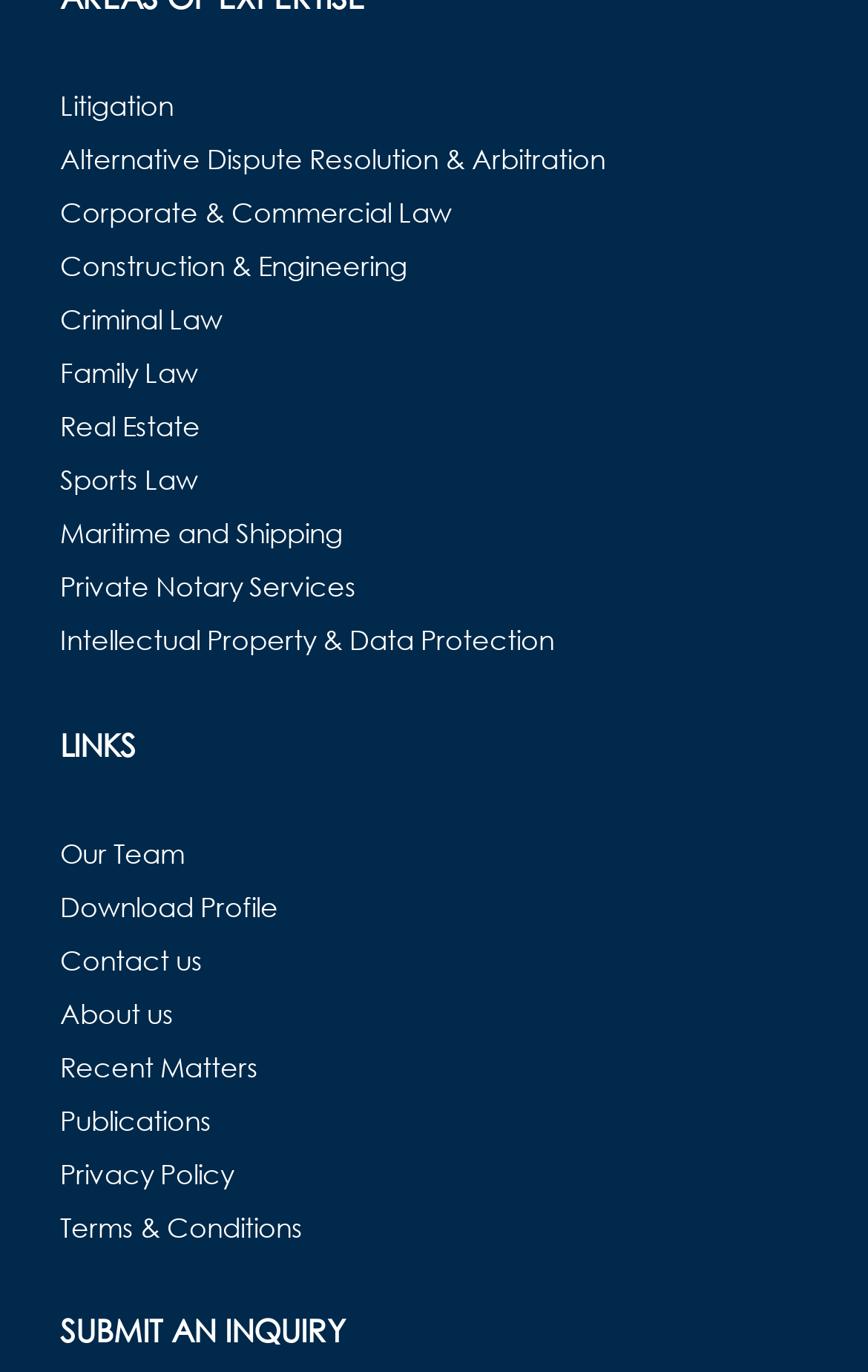Locate the bounding box coordinates of the segment that needs to be clicked to meet this instruction: "View Our Team".

[0.069, 0.604, 0.931, 0.643]